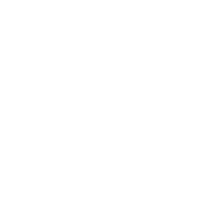What are the couple showing off in the image?
Based on the image, provide a one-word or brief-phrase response.

Wedding bands